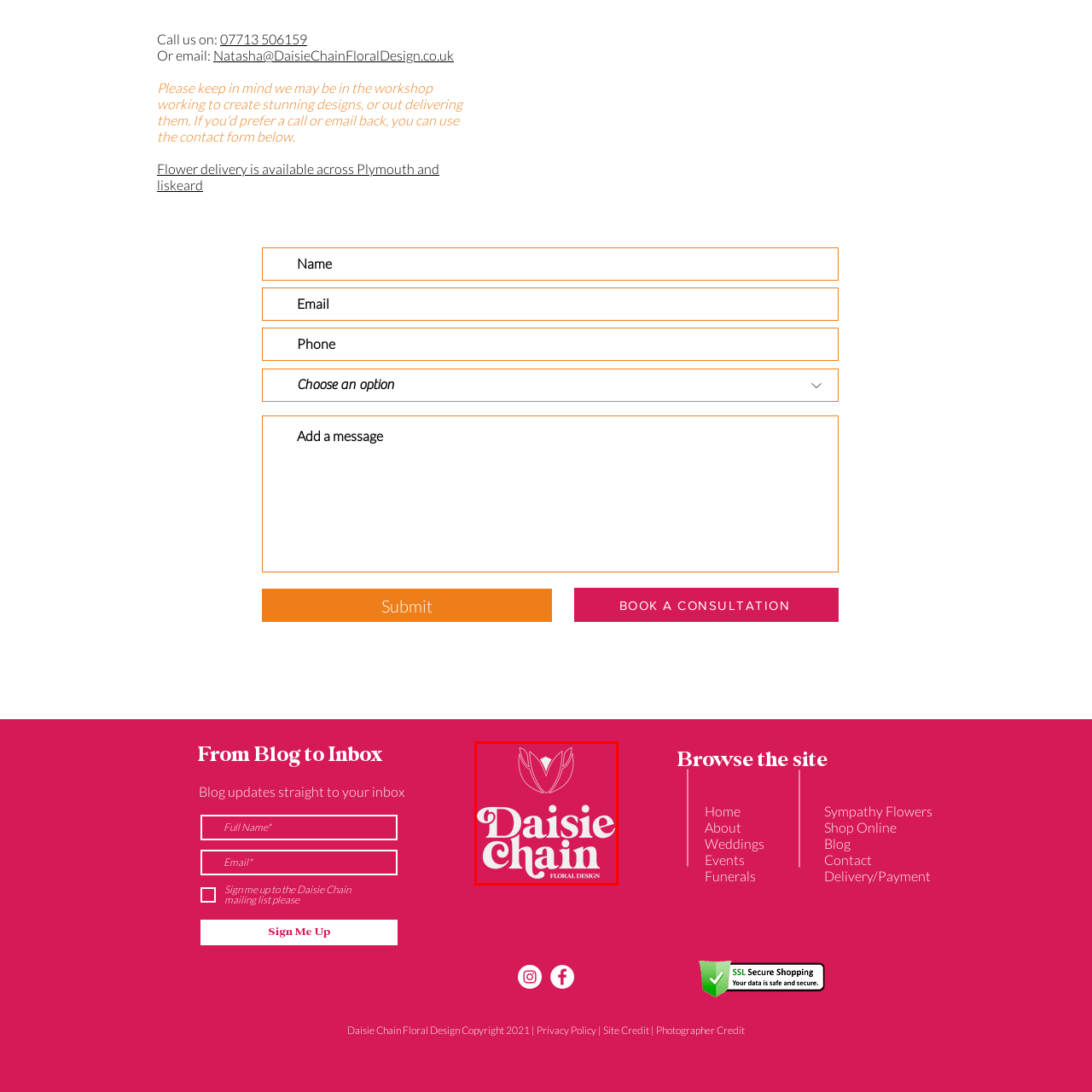What type of font is used for the brand name?
Please review the image inside the red bounding box and answer using a single word or phrase.

cursive